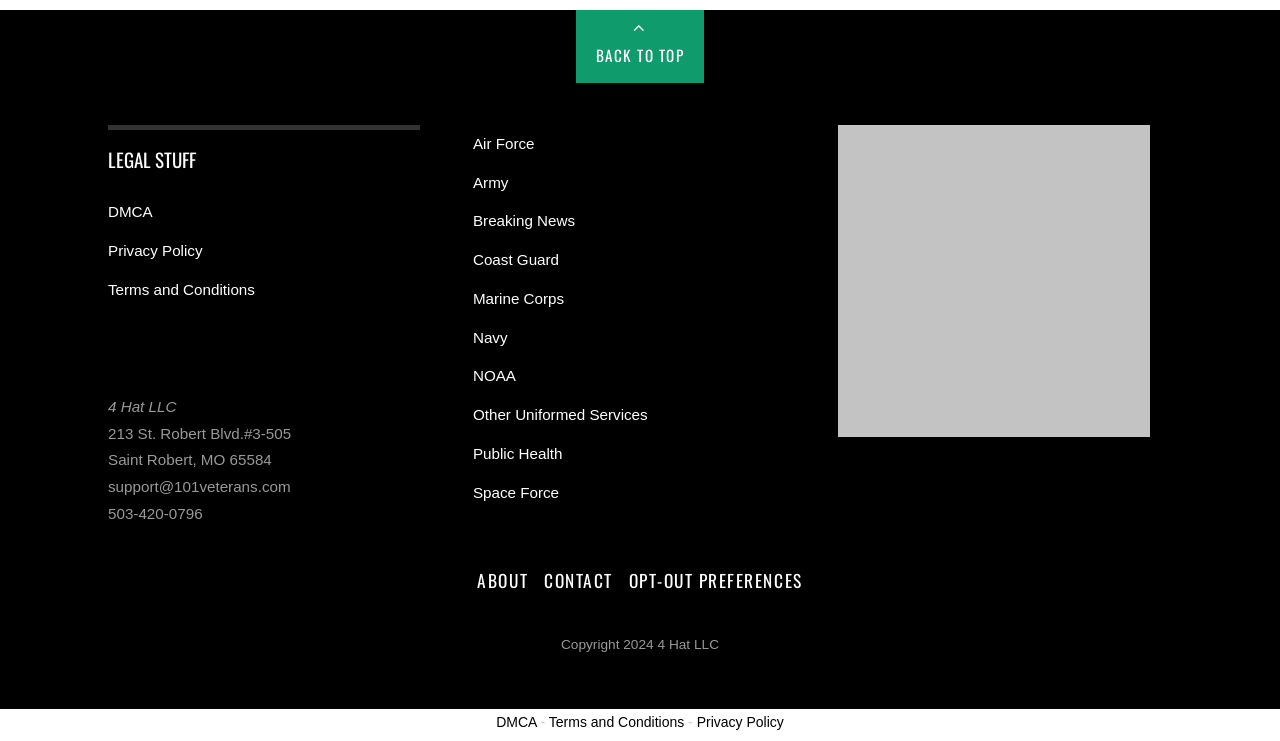What is the company name?
Using the image, provide a concise answer in one word or a short phrase.

4 Hat LLC